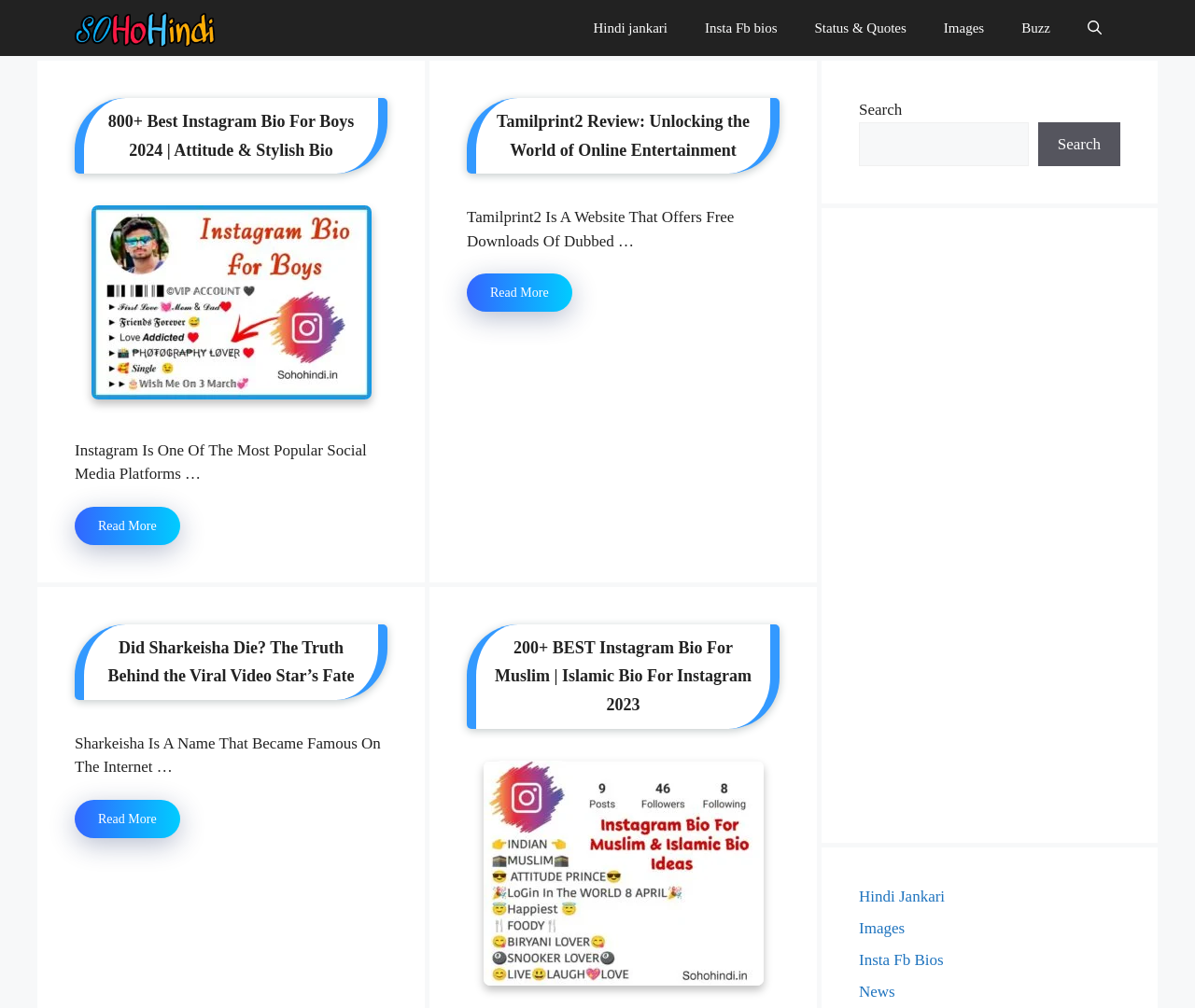Provide a single word or phrase to answer the given question: 
What is the topic of the third article?

Sharkeisha's death